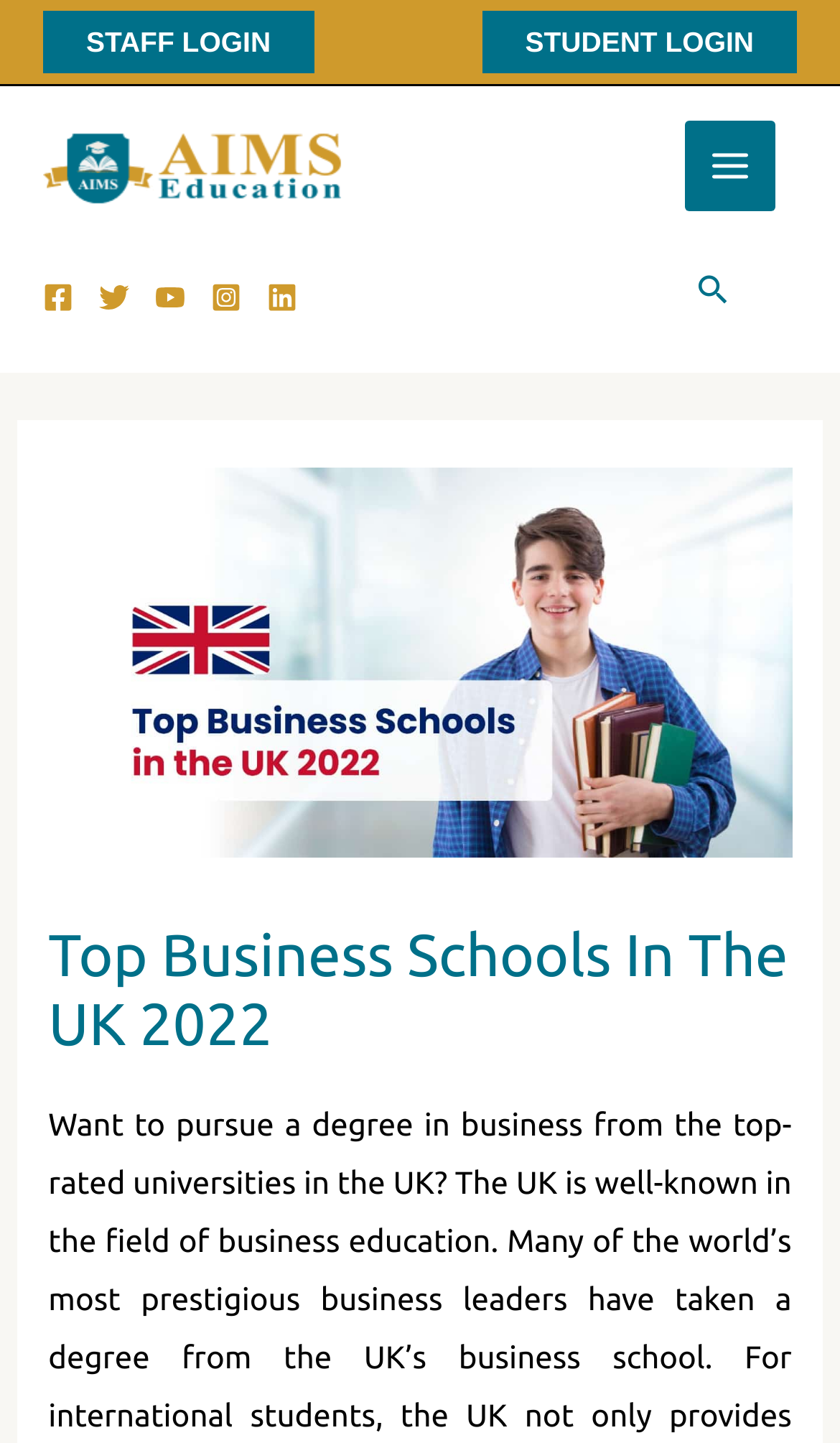Determine the bounding box coordinates of the element that should be clicked to execute the following command: "Login as a staff member".

[0.051, 0.007, 0.374, 0.051]